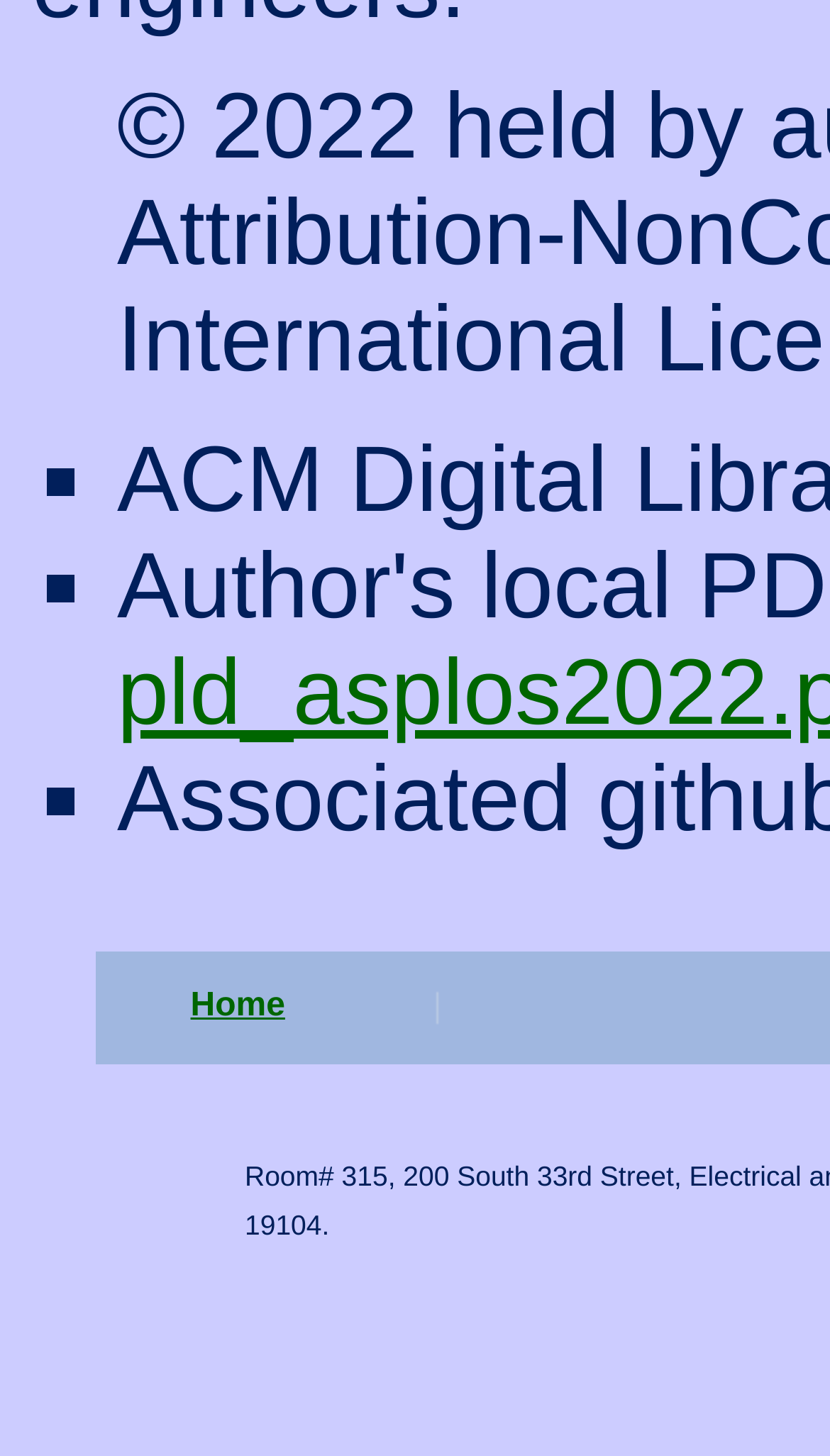How many list markers are there?
Respond to the question with a single word or phrase according to the image.

3